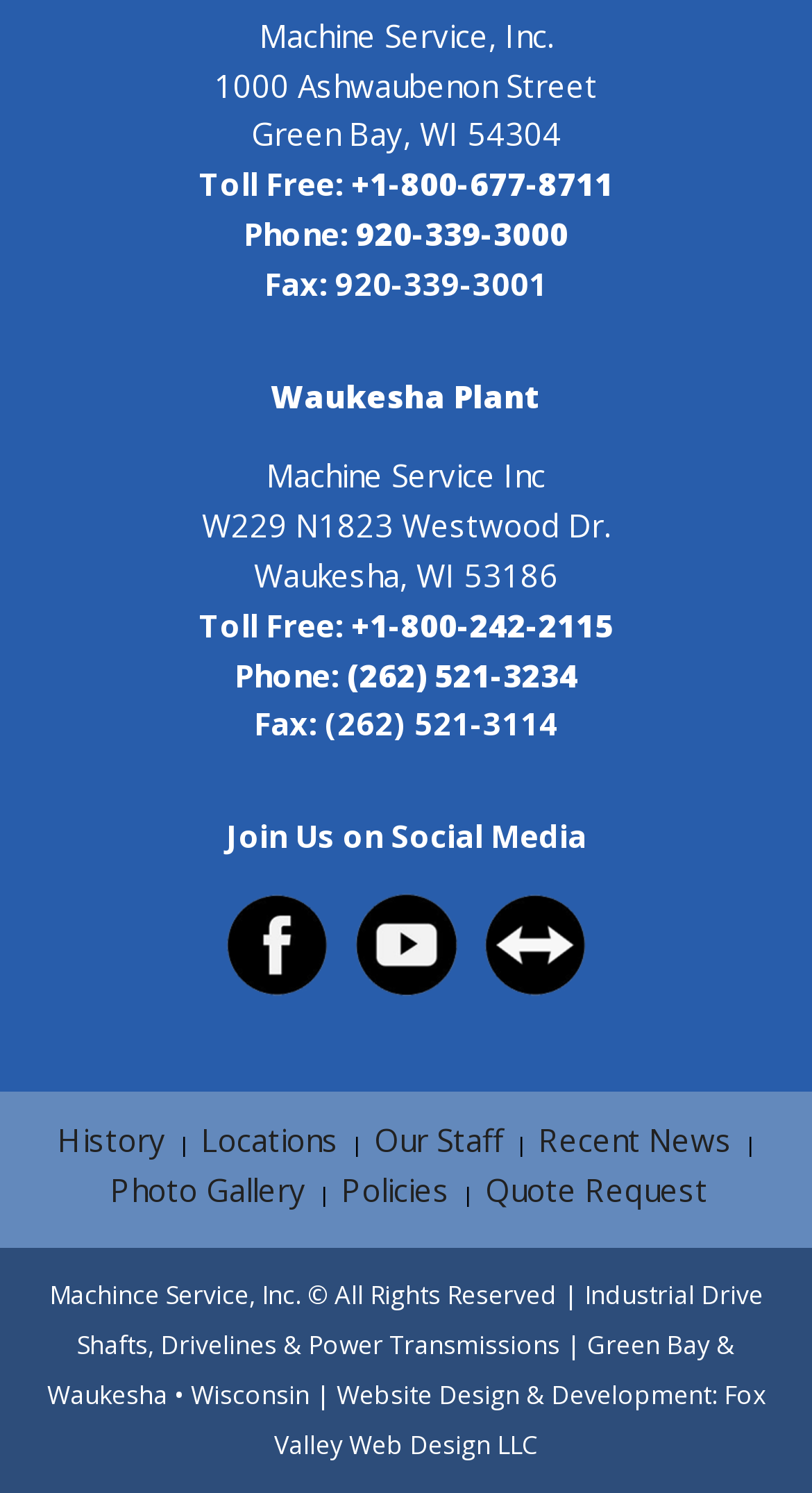Answer the question using only a single word or phrase: 
What social media platform is 'MSI on Facebook'?

Facebook